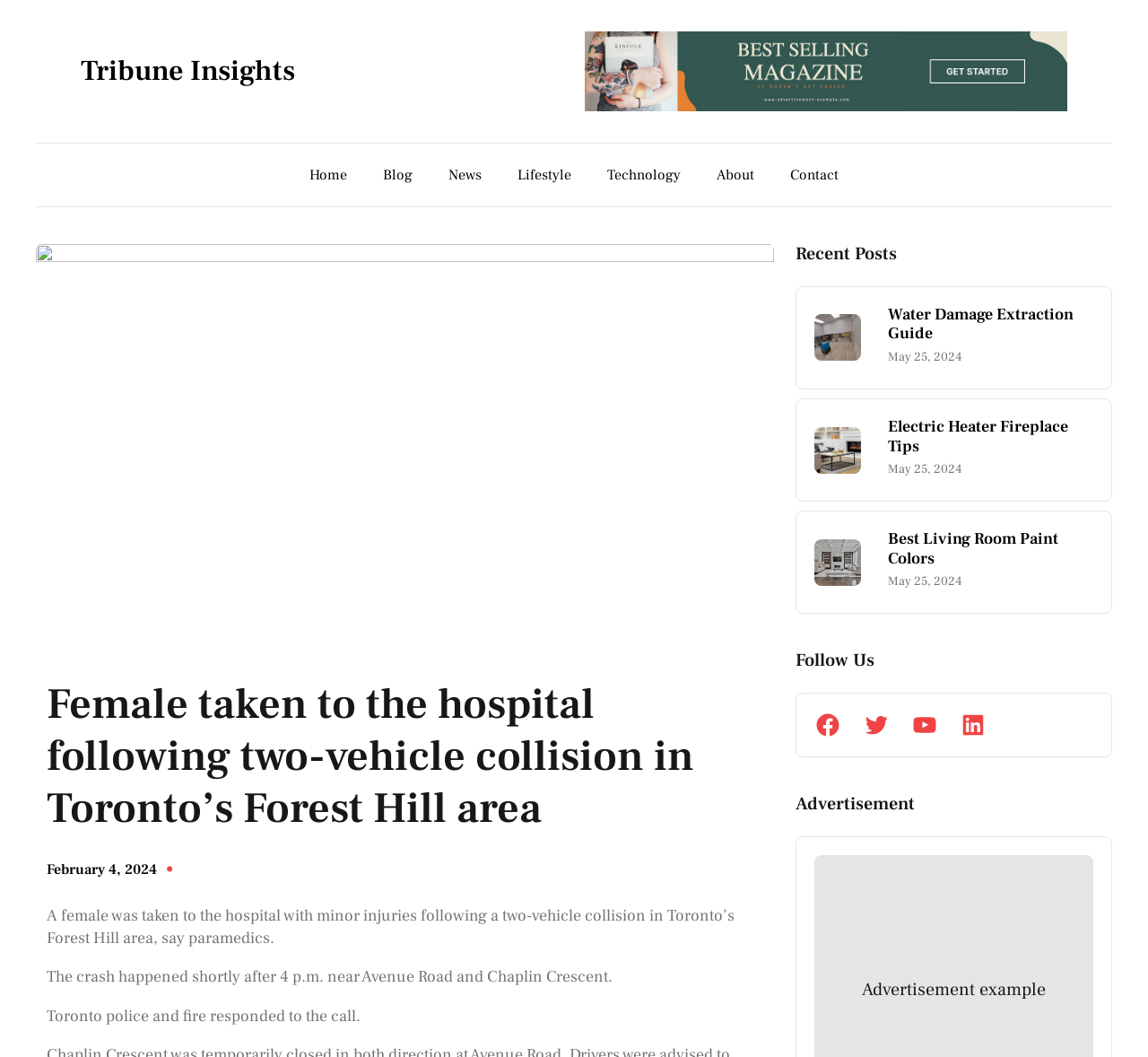Can you find and generate the webpage's heading?

Female taken to the hospital following two-vehicle collision in Toronto’s Forest Hill area